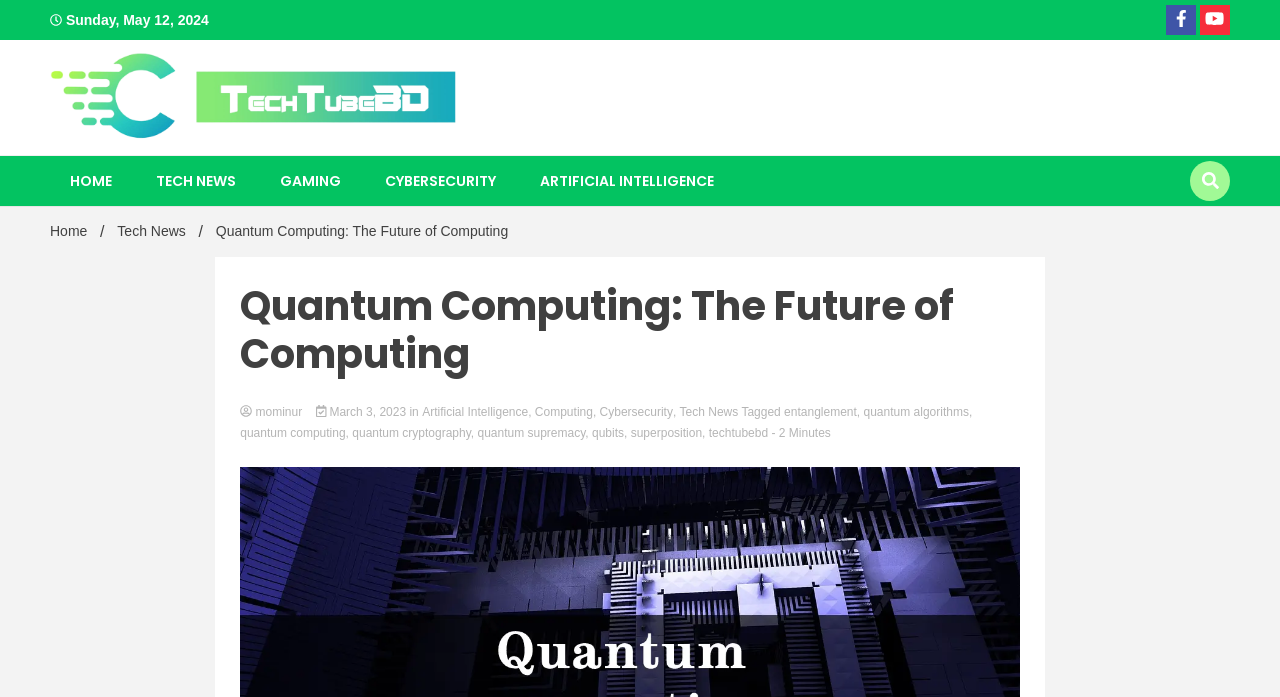Can you identify and provide the main heading of the webpage?

Quantum Computing: The Future of Computing